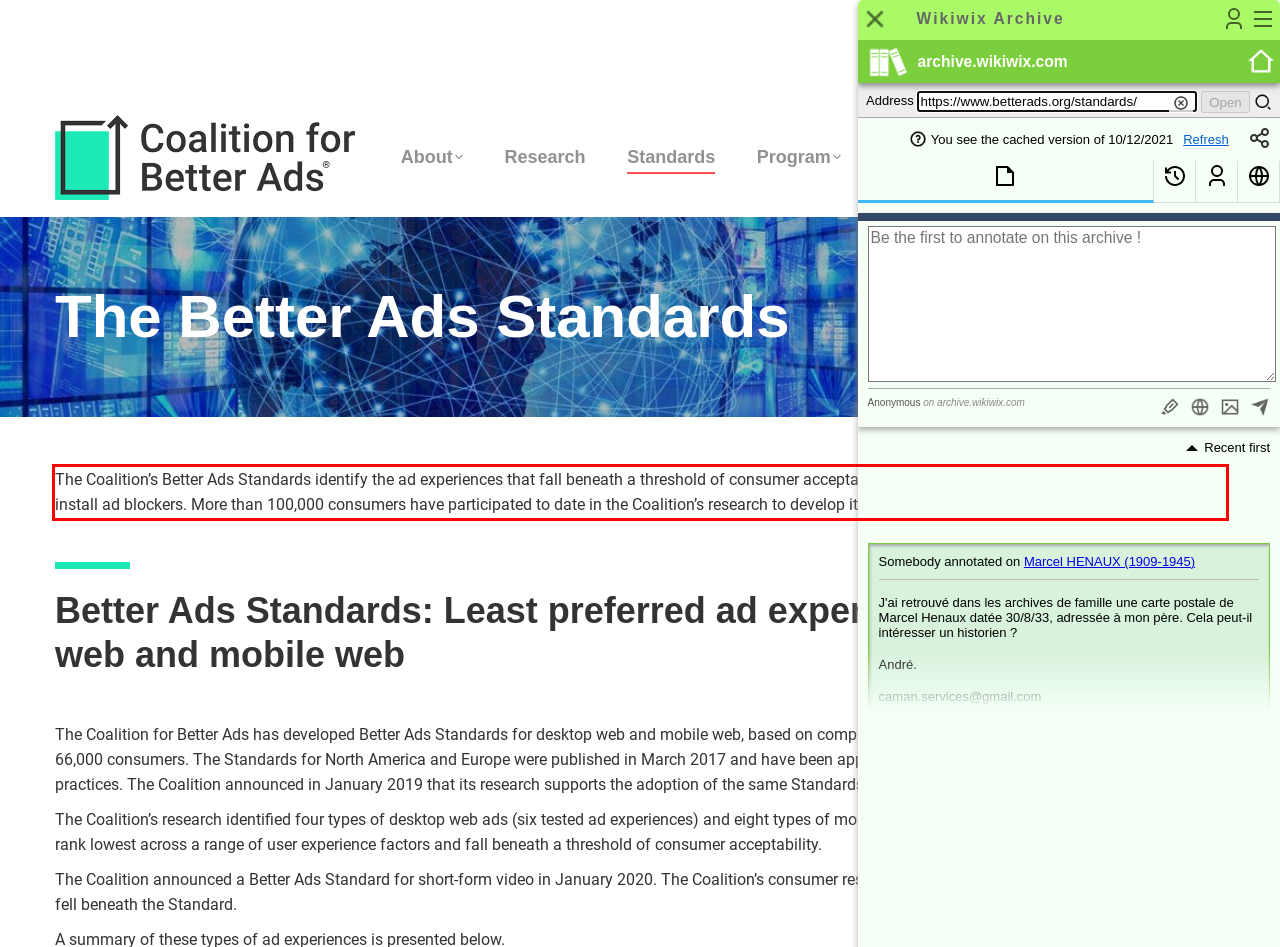You are presented with a screenshot containing a red rectangle. Extract the text found inside this red bounding box.

The Coalition’s Better Ads Standards identify the ad experiences that fall beneath a threshold of consumer acceptability and are most likely to drive consumers to install ad blockers. More than 100,000 consumers have participated to date in the Coalition’s research to develop its set of Better Ads Standards.